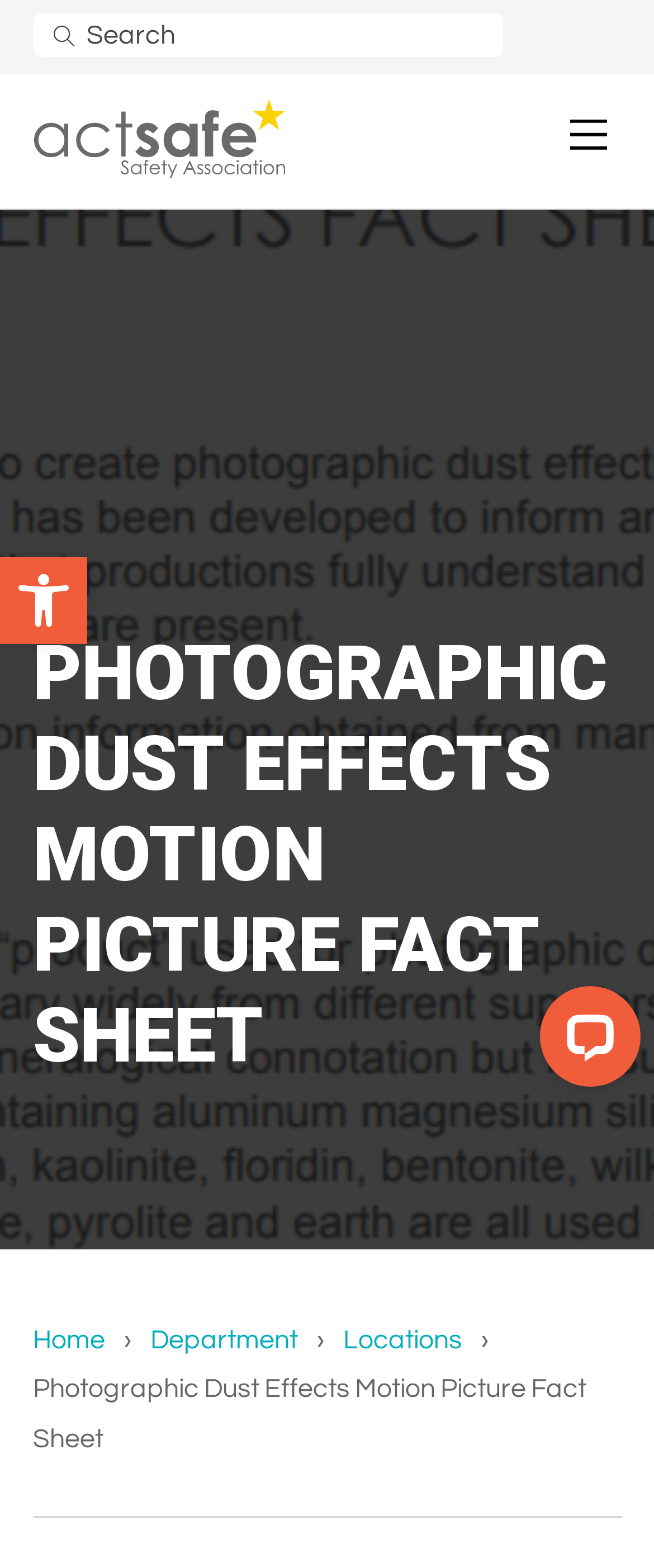What is the position of the 'Back To Top' text?
Can you offer a detailed and complete answer to this question?

I found the answer by looking at the StaticText element with the text 'Back To Top' which is located at the middle right of the webpage. I determined the position by comparing the y1 and y2 coordinates of the element with other elements on the webpage.